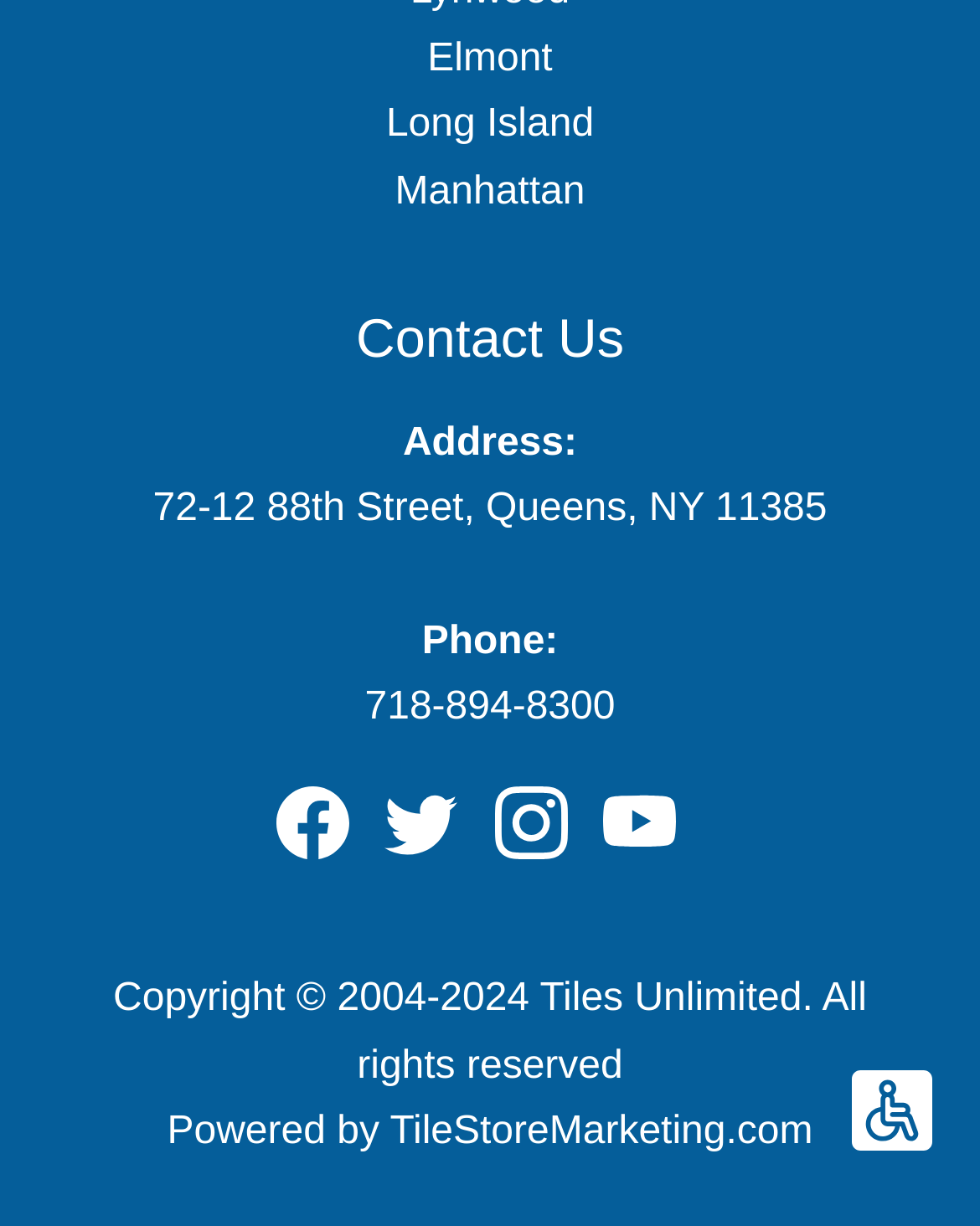Determine the bounding box coordinates of the target area to click to execute the following instruction: "visit Tiles Unlimited on Twitter."

[0.389, 0.639, 0.471, 0.704]